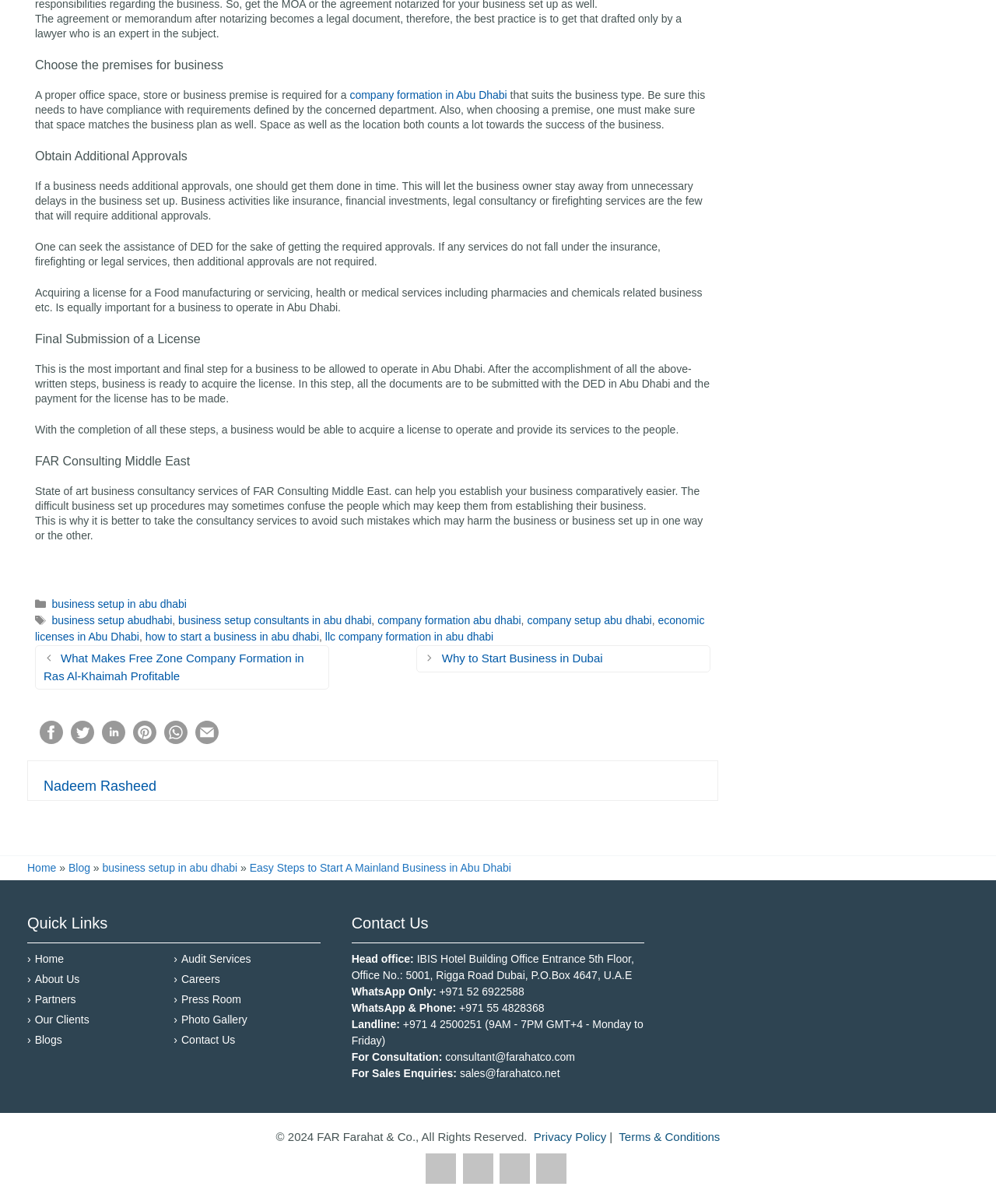Indicate the bounding box coordinates of the clickable region to achieve the following instruction: "Contact through WhatsApp."

[0.441, 0.819, 0.526, 0.829]